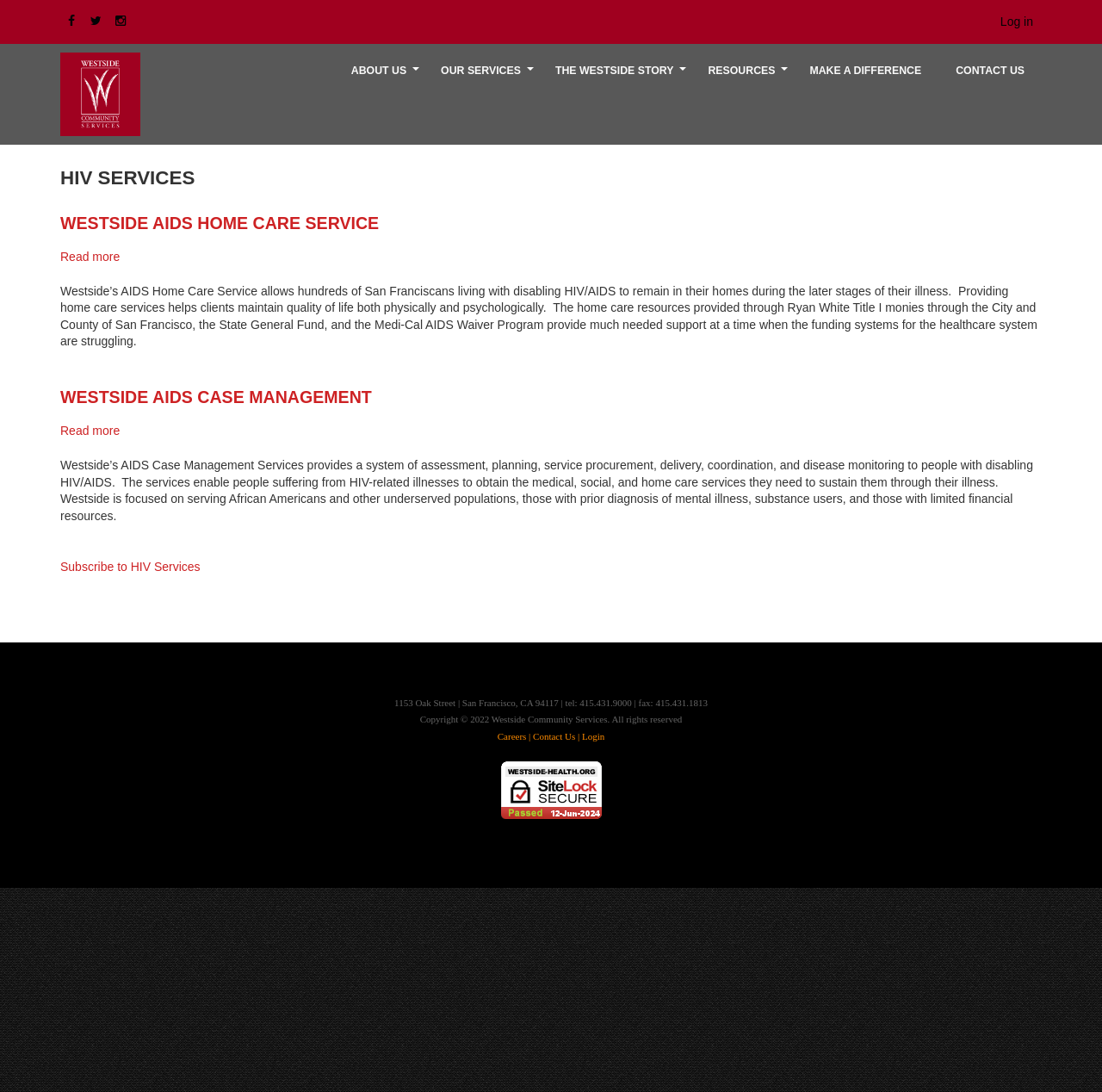Determine the bounding box coordinates for the region that must be clicked to execute the following instruction: "Go to Home".

[0.055, 0.048, 0.127, 0.125]